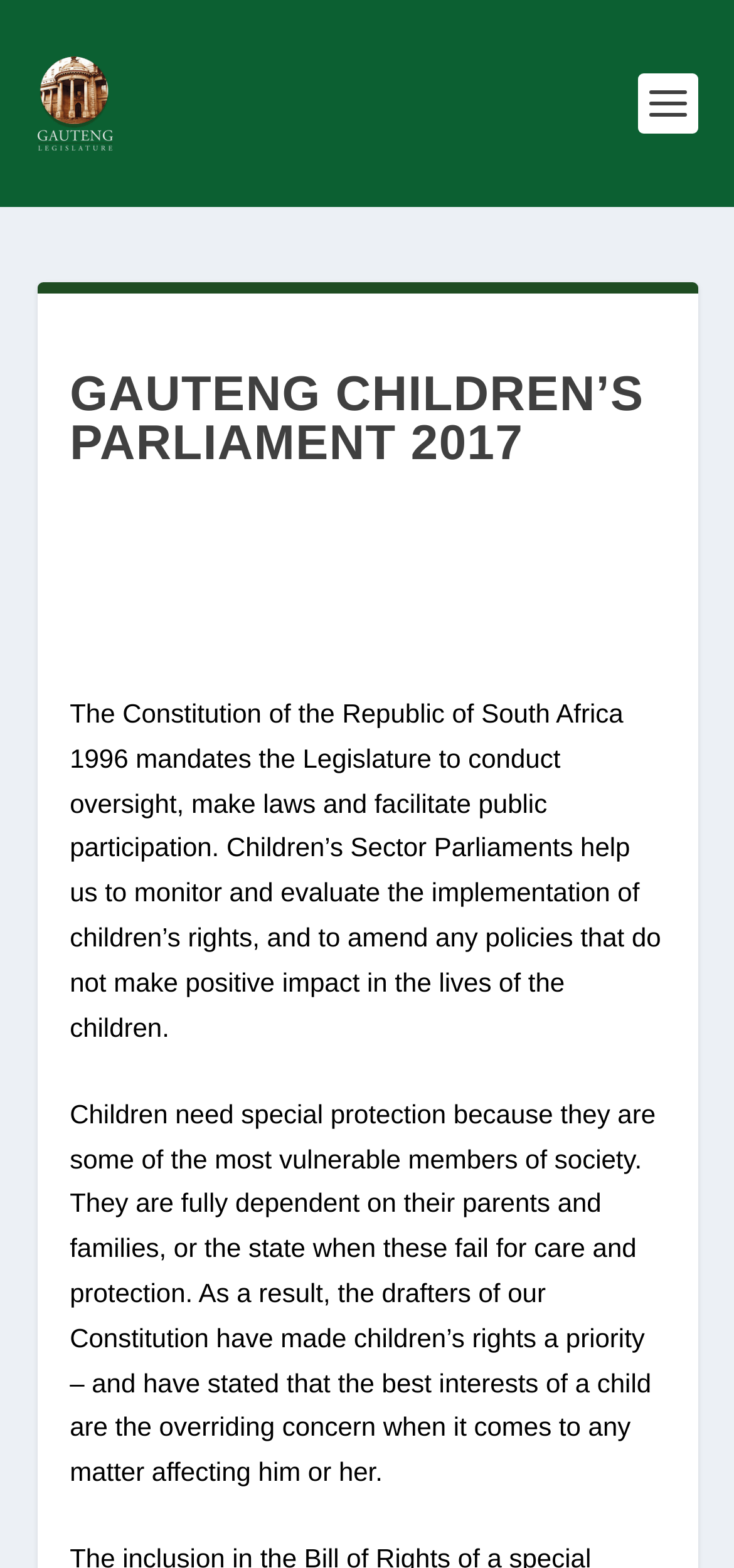Give the bounding box coordinates for the element described by: "alt="Gauteng Provincial Legislature"".

[0.05, 0.036, 0.153, 0.096]